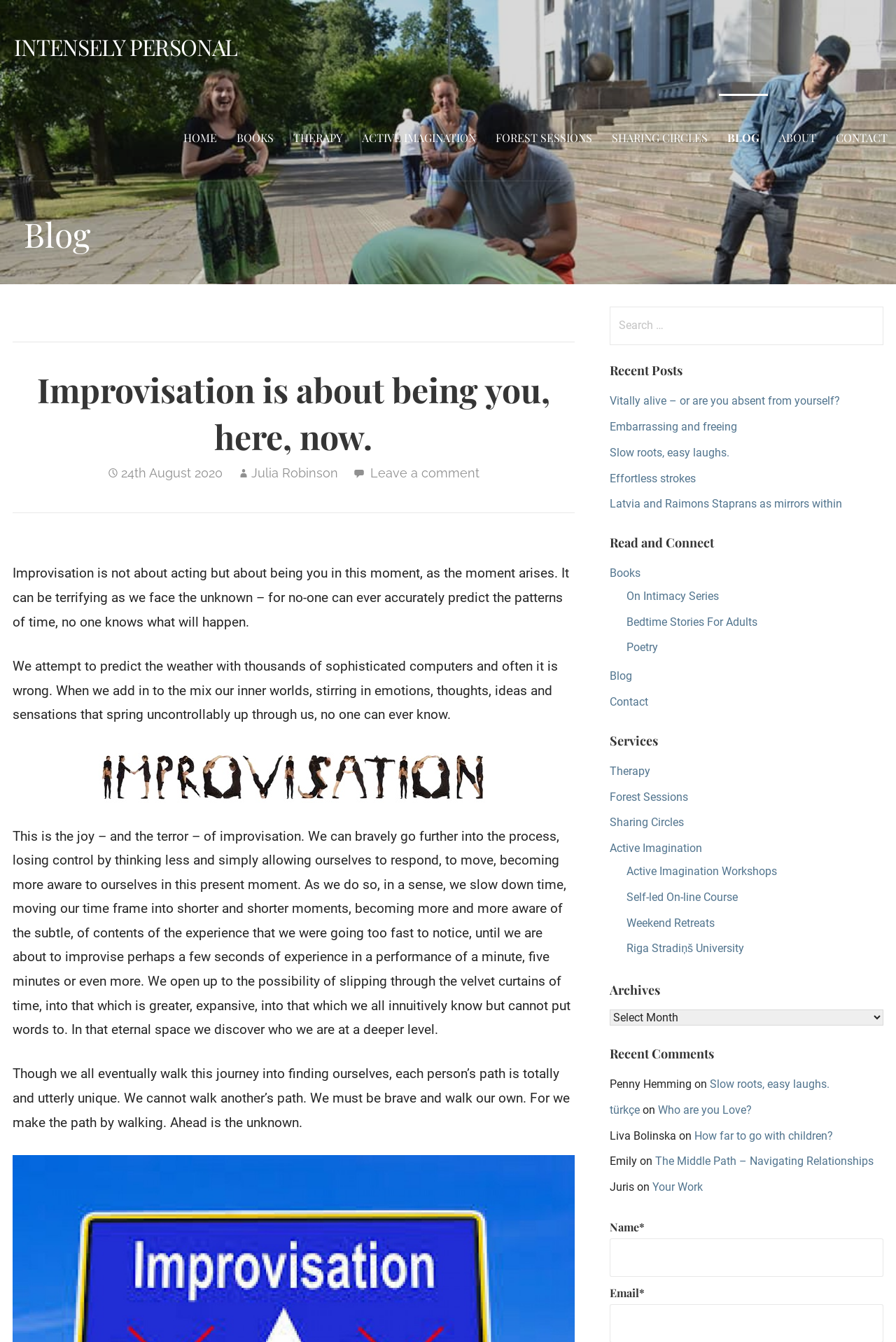Please provide the bounding box coordinates for the element that needs to be clicked to perform the following instruction: "Read the 'Vitally alive – or are you absent from yourself?' post". The coordinates should be given as four float numbers between 0 and 1, i.e., [left, top, right, bottom].

[0.681, 0.294, 0.938, 0.304]